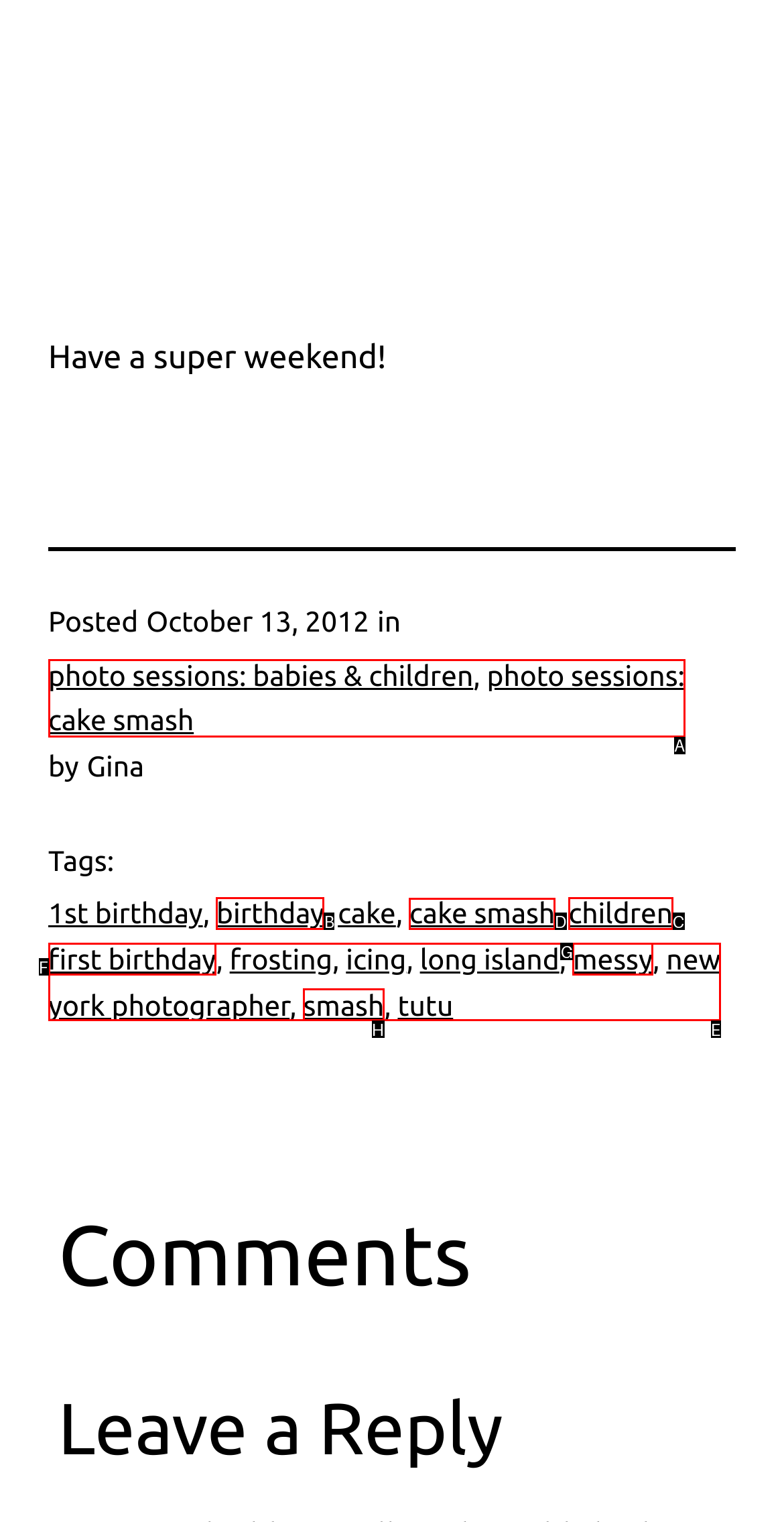Decide which HTML element to click to complete the task: View posts tagged with 'cake smash' Provide the letter of the appropriate option.

D